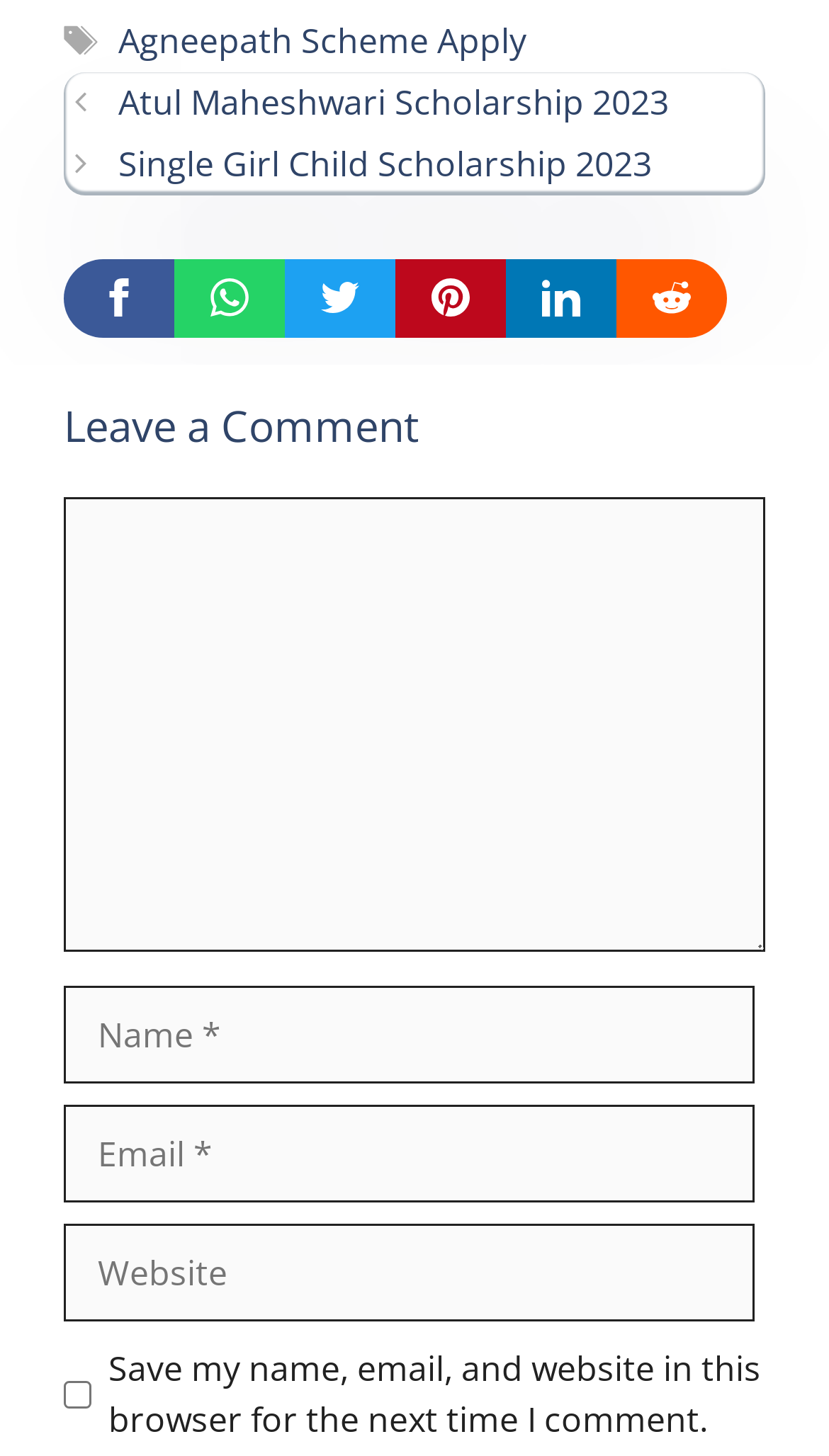Please give a concise answer to this question using a single word or phrase: 
What is the purpose of the checkbox at the bottom?

Save comment information